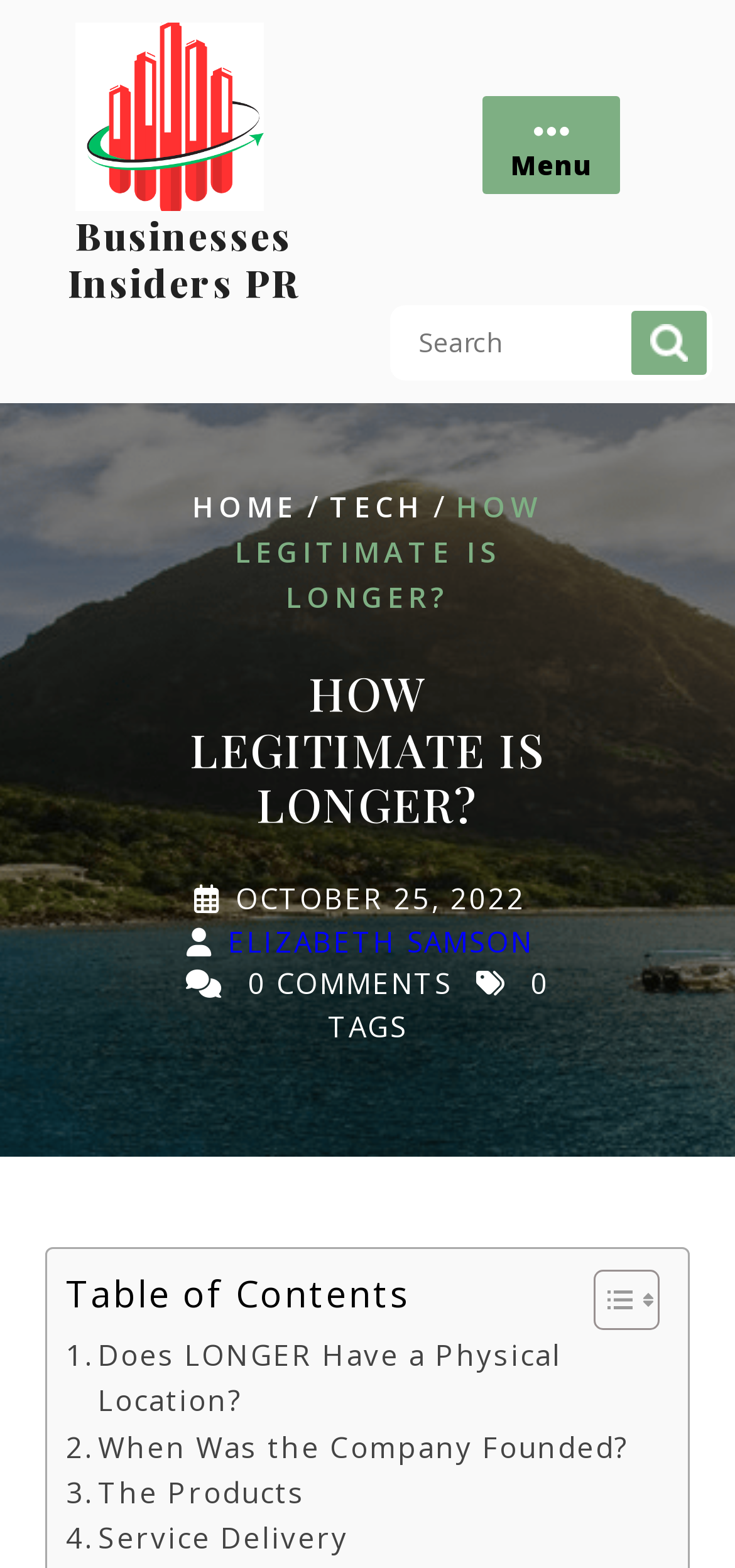Locate the coordinates of the bounding box for the clickable region that fulfills this instruction: "Read the article about LONGER".

[0.319, 0.311, 0.738, 0.392]